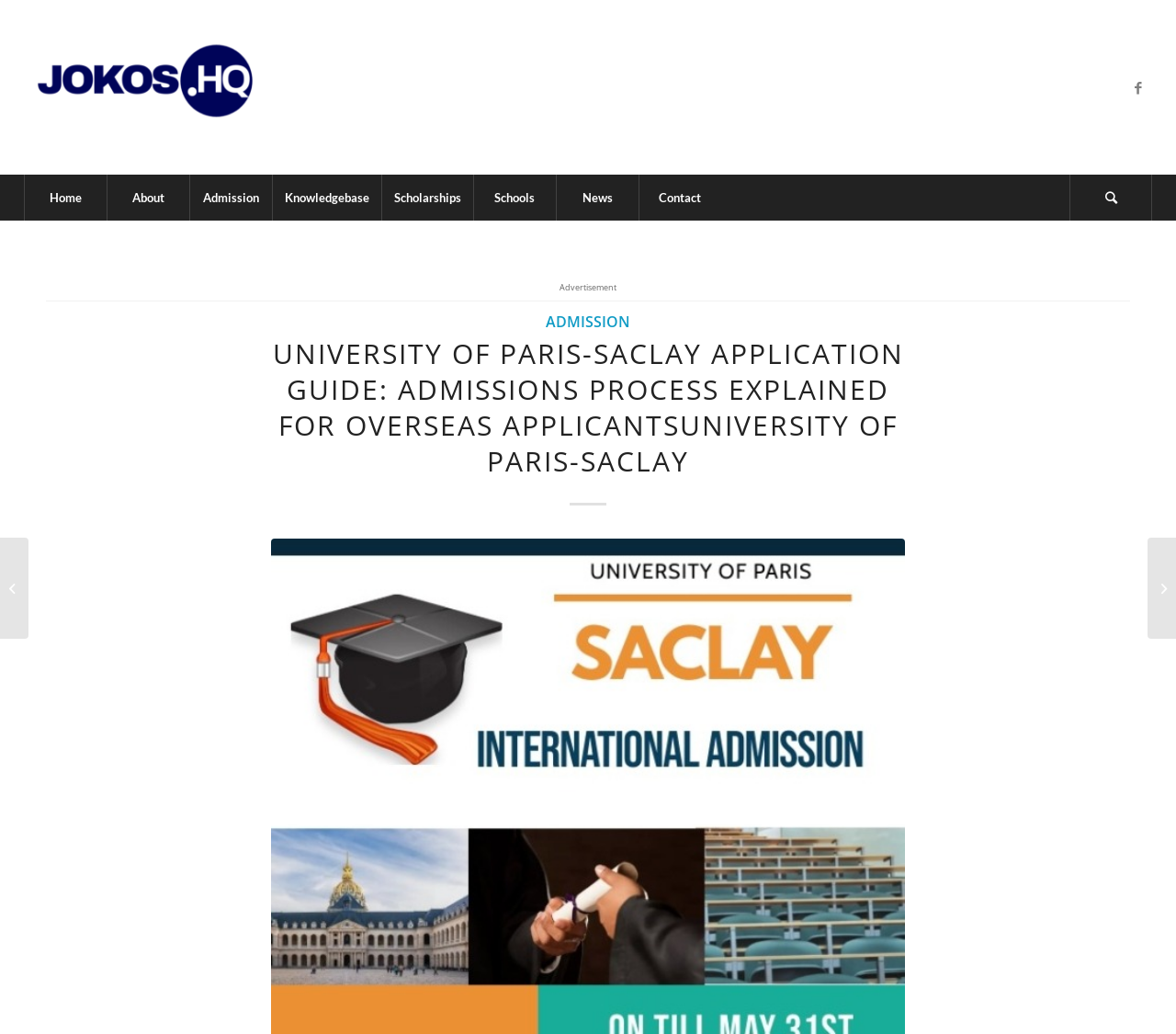Identify the bounding box coordinates of the clickable region to carry out the given instruction: "Learn about Admission".

[0.464, 0.301, 0.536, 0.321]